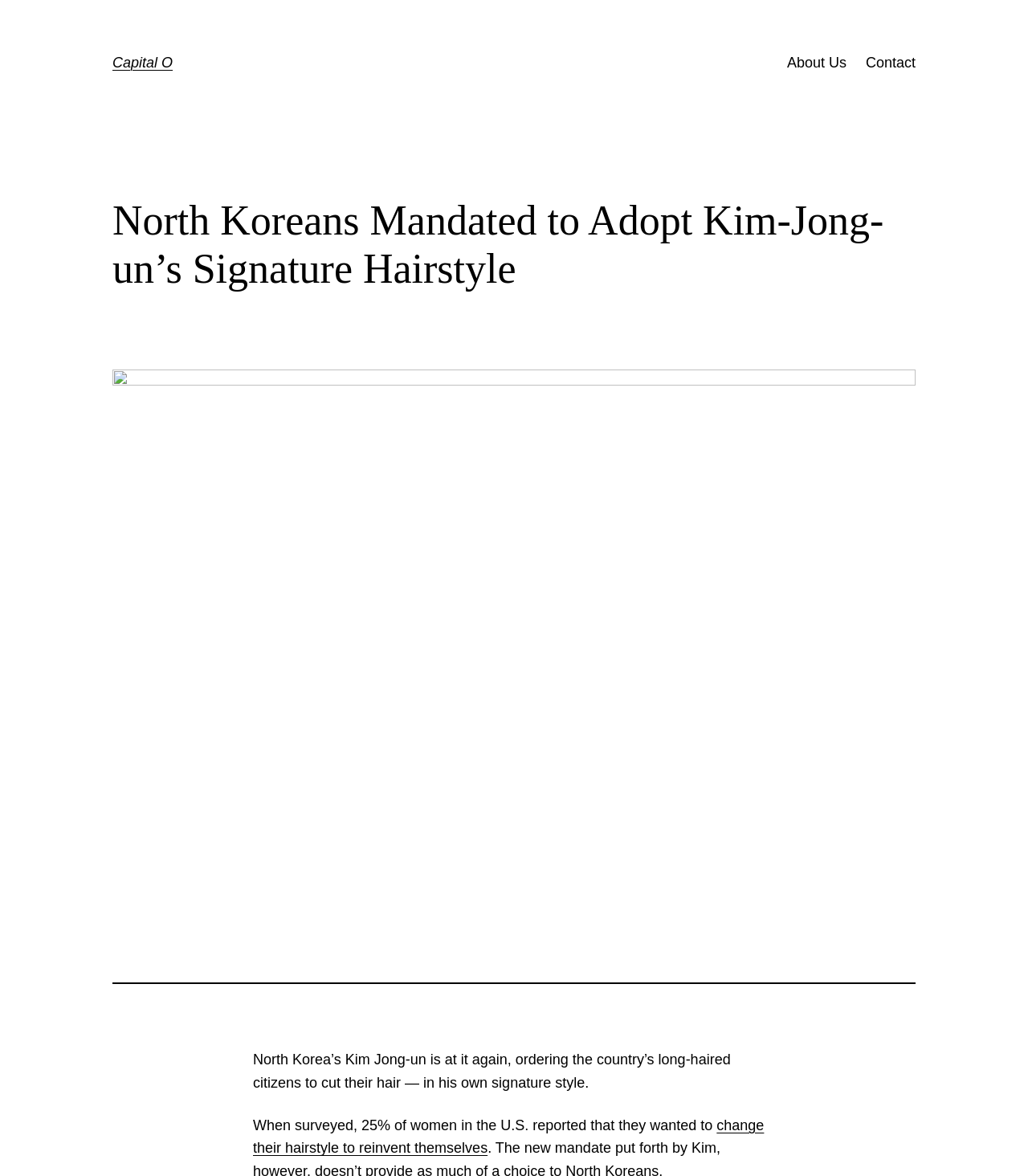With reference to the screenshot, provide a detailed response to the question below:
What is the hairstyle that North Koreans are mandated to adopt?

The answer can be found in the StaticText element with the text 'North Korea’s Kim Jong-un is at it again, ordering the country’s long-haired citizens to cut their hair — in his own signature style.'. This text is located at the top of the webpage, above the image.